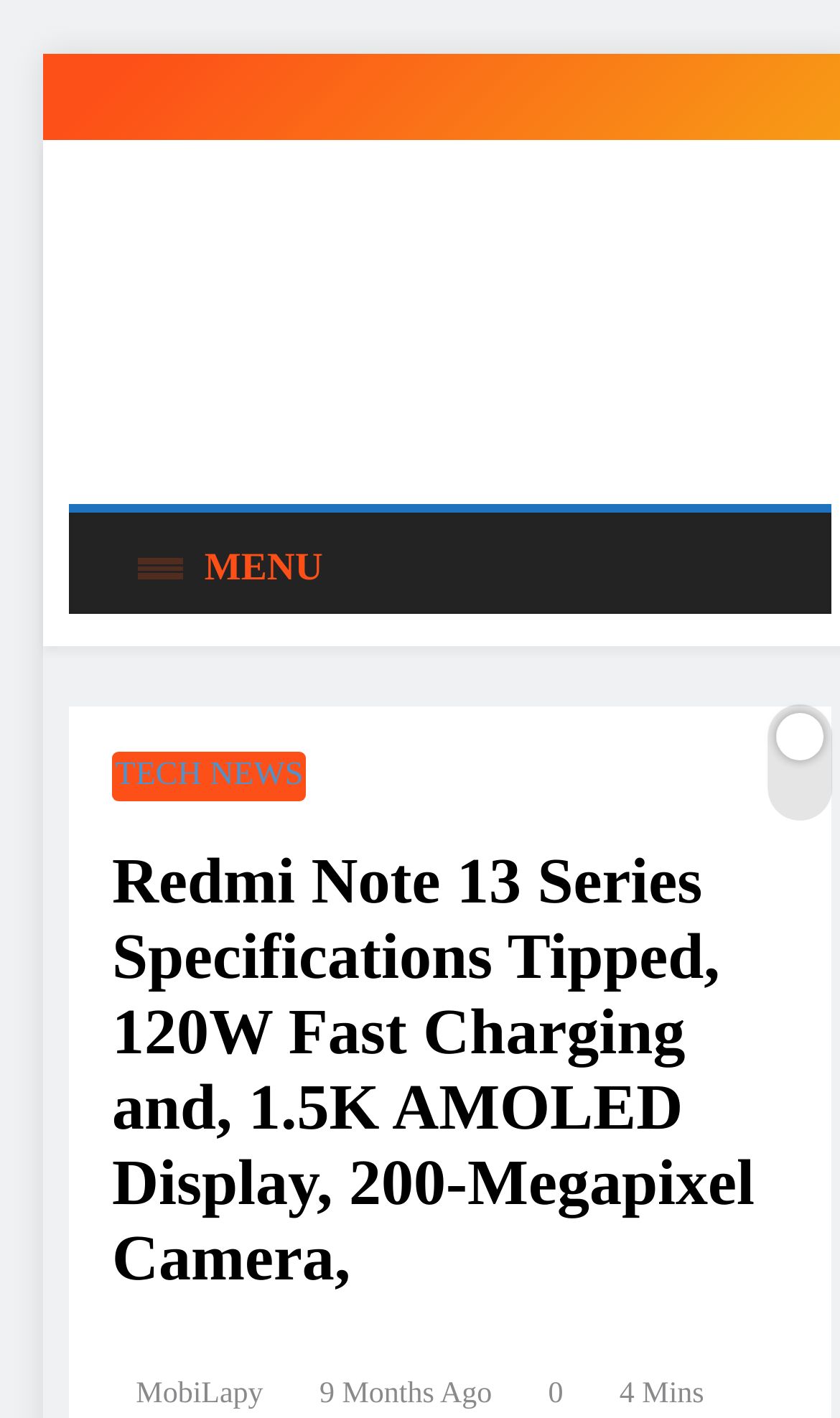Write an elaborate caption that captures the essence of the webpage.

The webpage appears to be a news article or blog post about the upcoming Redmi Note 13 series. At the top left corner, there is a link to "Skip to content". Next to it, there are four social media links represented by icons. 

On the top center, the website's logo "MobiLapy" is displayed, accompanied by the website's name "MobiLapy.Com" and a tagline "Information About Mobiles and Laptops". 

To the right of the logo, there is a menu button with a "MENU" label. When expanded, the menu contains a link to "TECH NEWS" and a heading that summarizes the article's content, which is about the specifications of the Redmi Note 13 series, including 120W fast charging, 1.5K AMOLED display, and a 200-megapixel camera.

Below the menu, there is a link to the article's author or source, "MobiLapy", and a timestamp indicating that the article was posted 9 months ago. The article's reading time is also provided, which is 4 minutes.